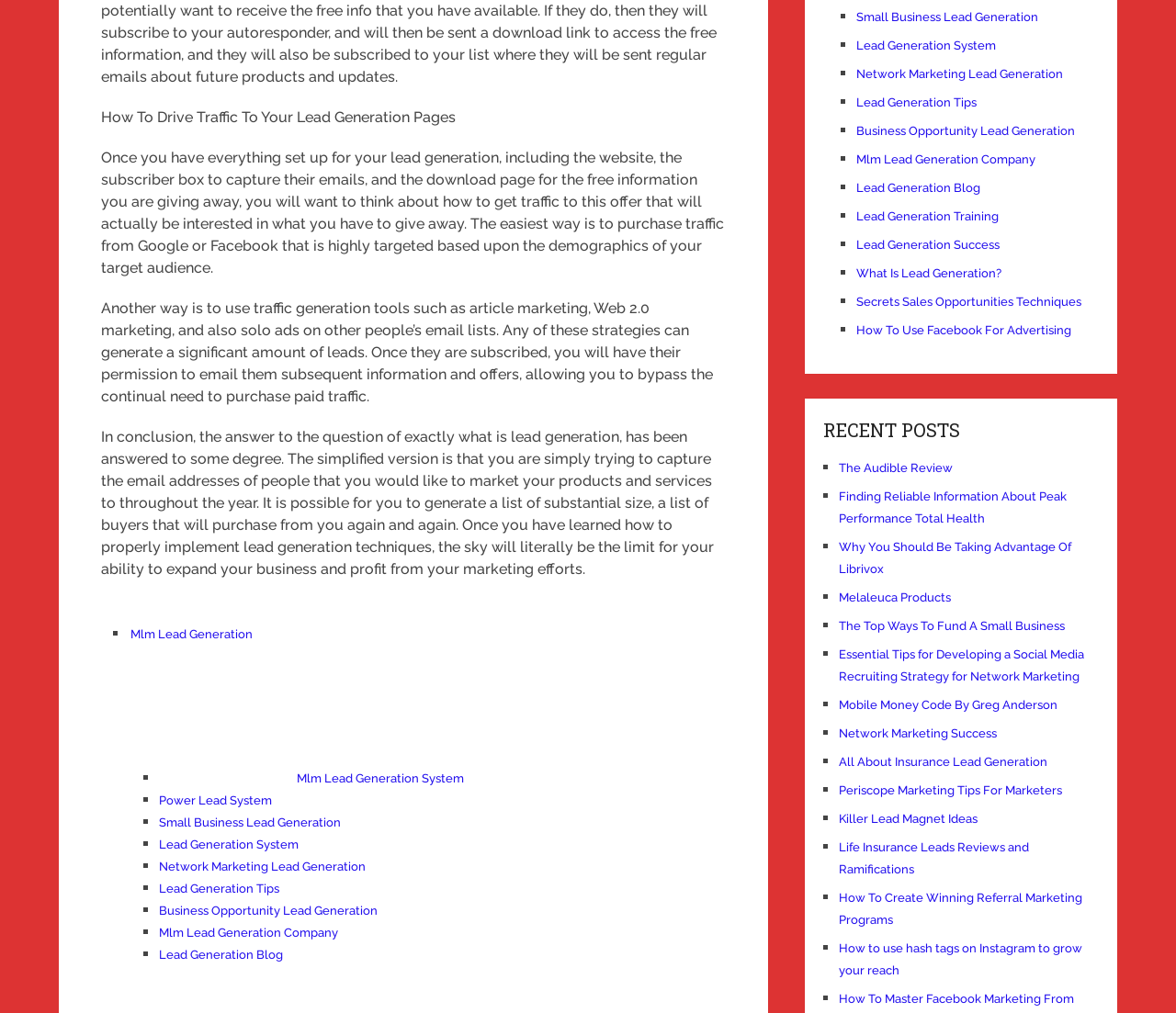What is the topic of the first paragraph of text on the webpage?
Please provide a single word or phrase as your answer based on the screenshot.

Driving traffic to lead generation pages